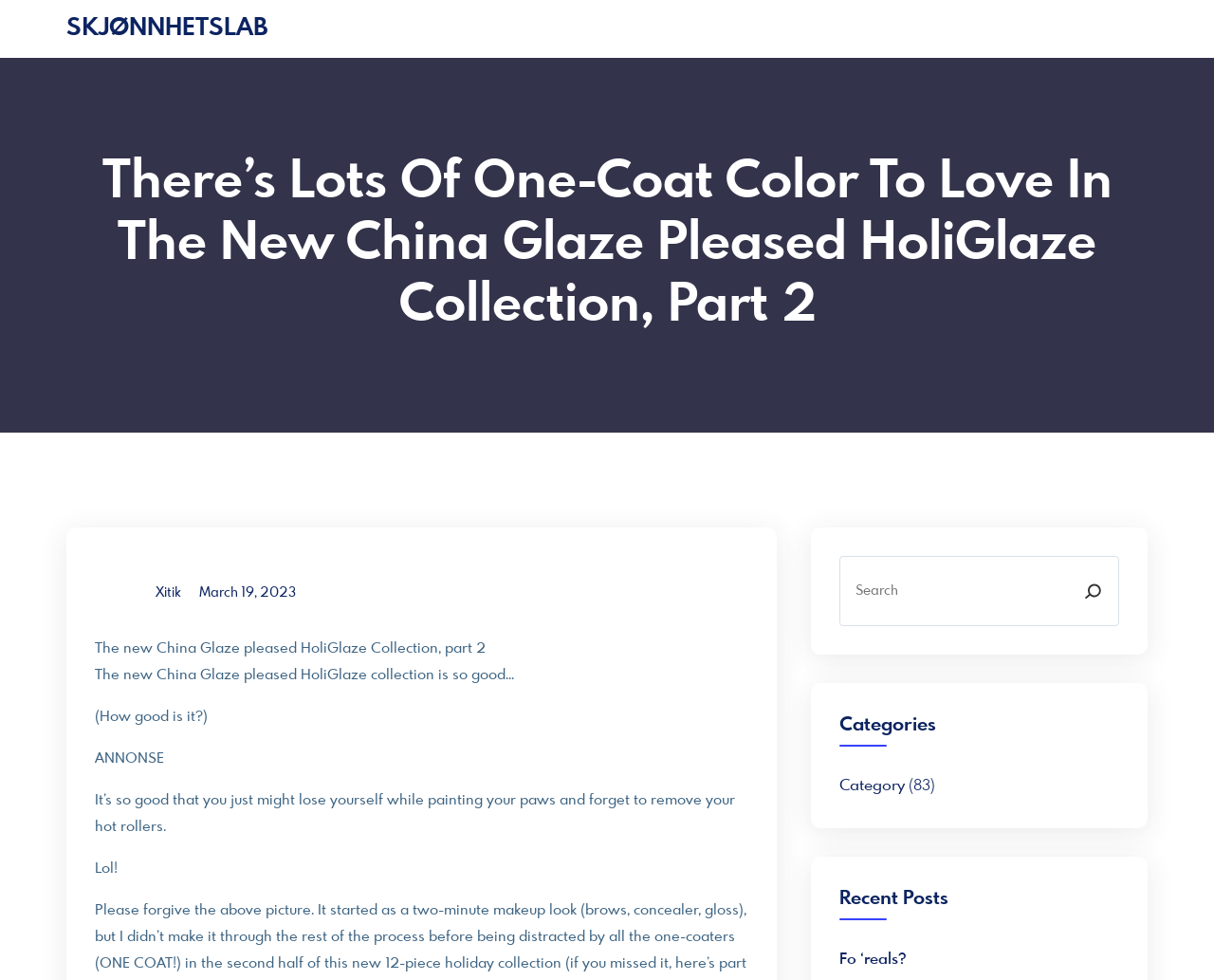Locate the bounding box of the user interface element based on this description: "Fo ‘reals?".

[0.692, 0.966, 0.746, 0.993]